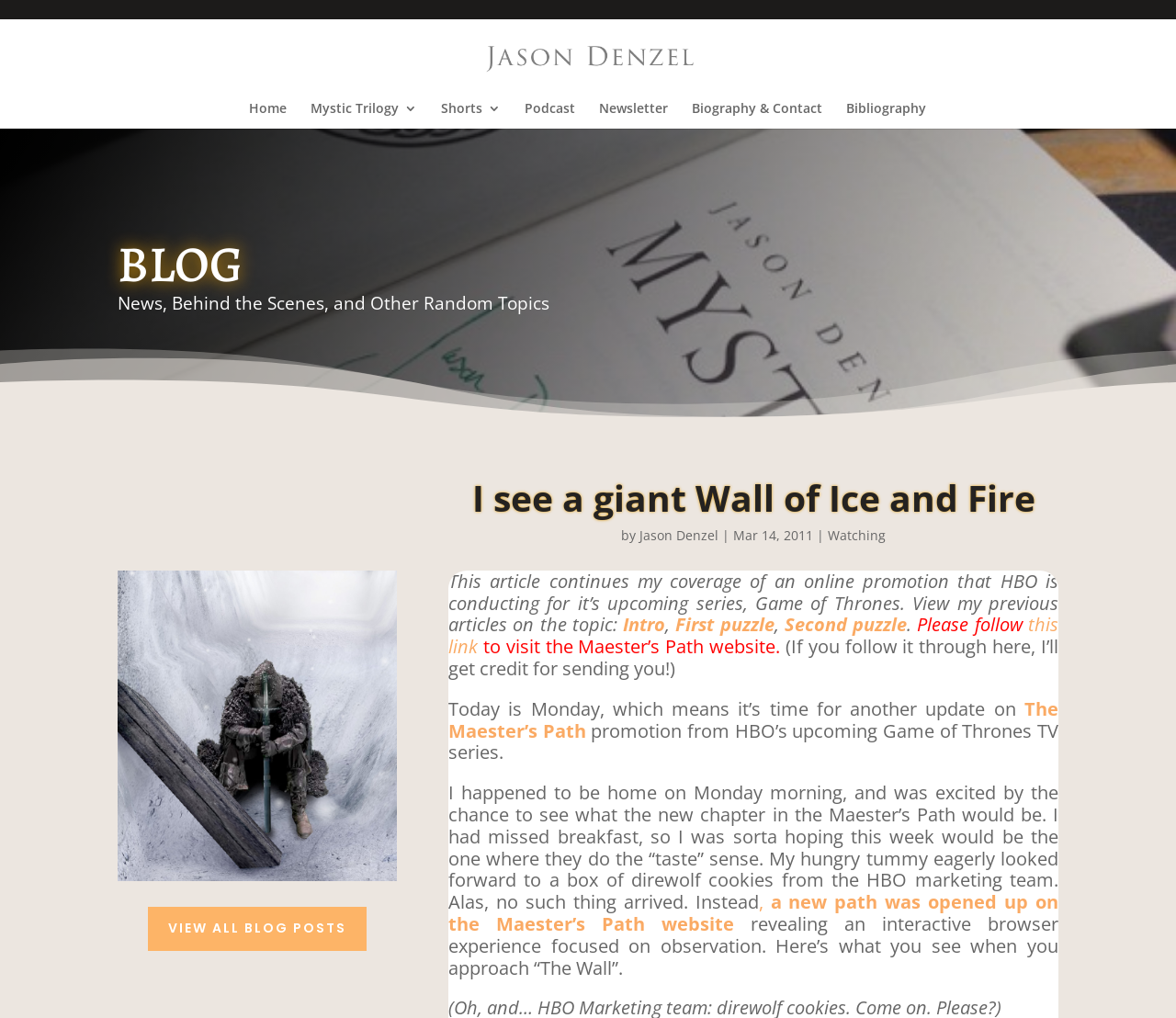What is the topic of the blog post?
Based on the image, please offer an in-depth response to the question.

The topic of the blog post can be determined by looking at the text 'This article continues my coverage of an online promotion that HBO is conducting for it’s upcoming series, Game of Thrones.' and the image 'Game of Thrones - solider', which indicates that the topic of the blog post is related to Game of Thrones.